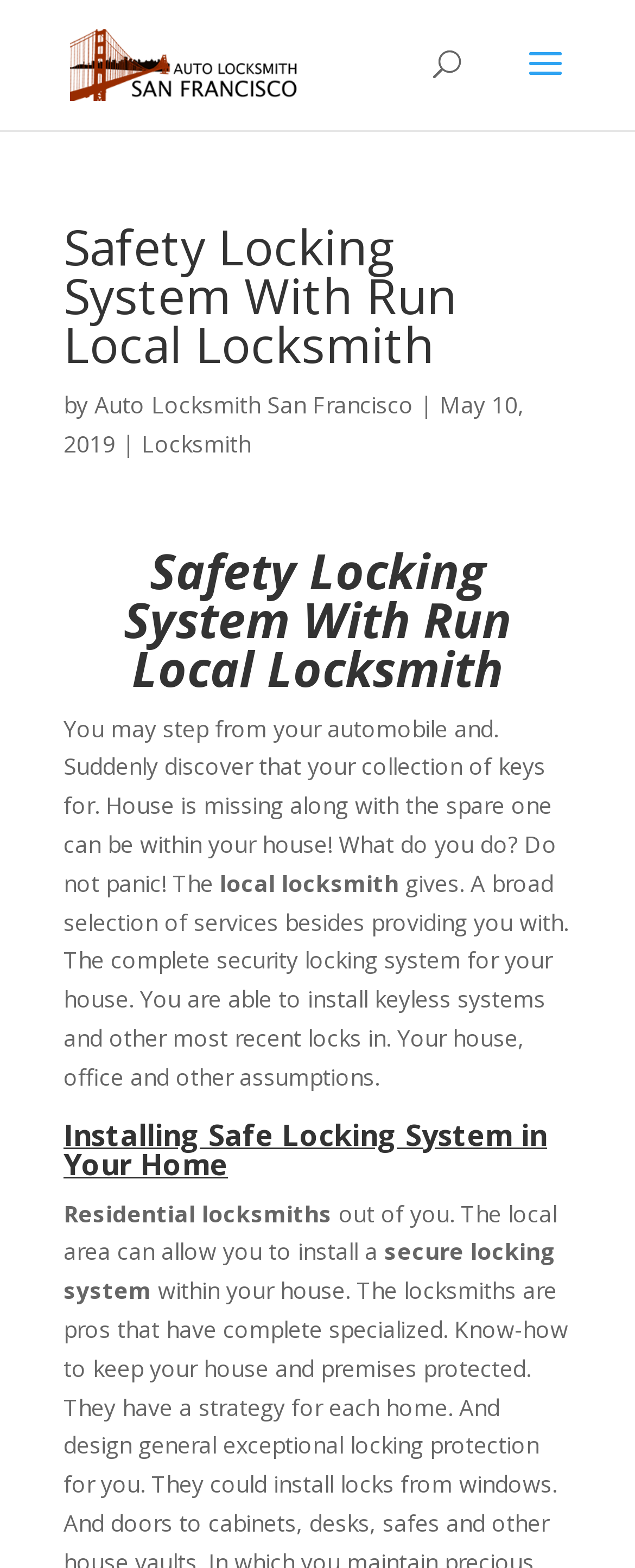Answer the question below using just one word or a short phrase: 
What is the purpose of the local locksmith?

to provide security locking system